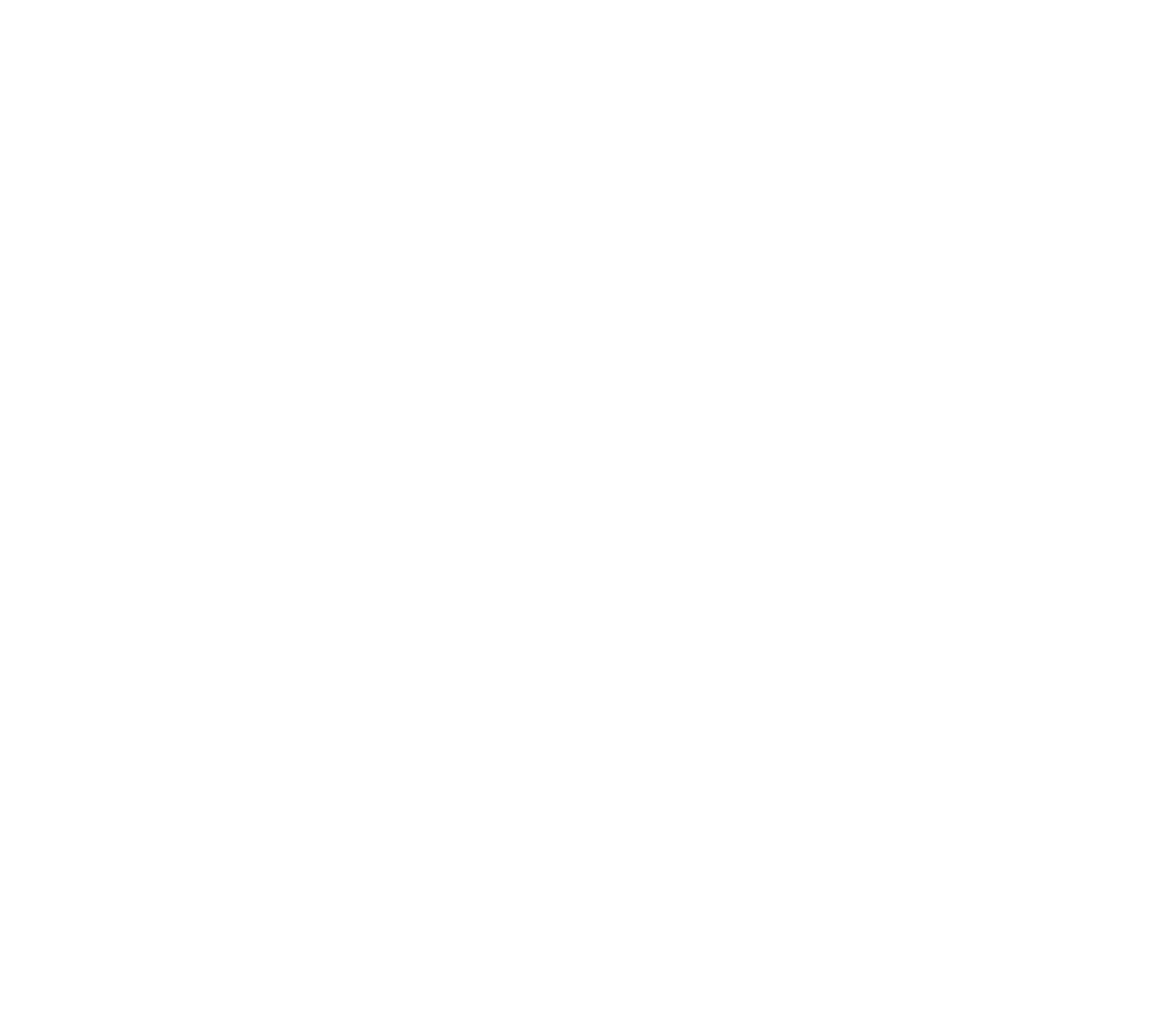Please identify the bounding box coordinates of the element's region that I should click in order to complete the following instruction: "Follow on FACEBOOK". The bounding box coordinates consist of four float numbers between 0 and 1, i.e., [left, top, right, bottom].

[0.705, 0.83, 0.766, 0.849]